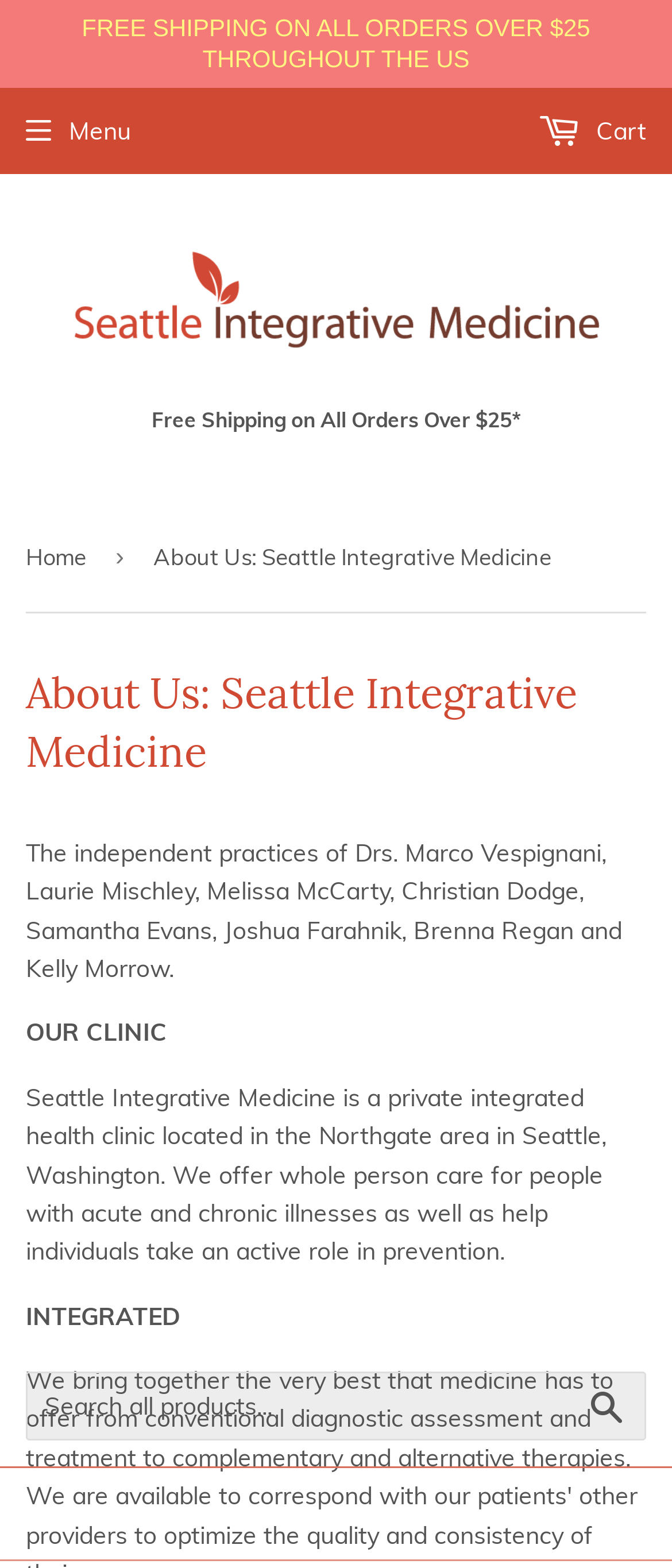Describe all significant elements and features of the webpage.

The webpage is about Seattle Integrative Medicine, a private integrated health clinic. At the top, there is a promotional message "FREE SHIPPING ON ALL ORDERS OVER $25 THROUGHOUT THE US" in a prominent position. Below it, there is a link to the clinic's pharmacy, accompanied by an image of the clinic's logo. 

On the top right, there is a menu button and a cart link. A search bar is located at the bottom of the page, allowing users to search all products. 

The main content of the page is divided into sections. The first section has a heading "About Us: Seattle Integrative Medicine" and provides a brief description of the clinic, mentioning the independent practices of several doctors. 

Below this section, there is a subheading "OUR CLINIC" followed by a paragraph describing the clinic's location and services. The clinic is located in the Northgate area in Seattle, Washington, and offers whole person care for people with acute and chronic illnesses, as well as prevention services. 

Finally, there is another subheading "INTEGRATED" at the bottom of the page. The page also has a navigation bar at the bottom with a "HOME" link.